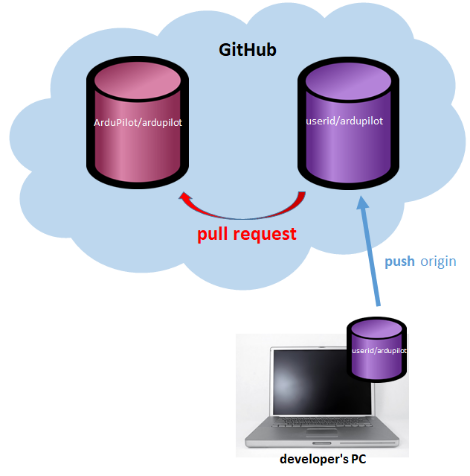What is the purpose of the 'pull request' arrow?
Give a detailed response to the question by analyzing the screenshot.

The 'pull request' arrow is labeled as such because it represents the process of submitting contributions from the forked repository to the original repository for review, allowing developers to collaborate and integrate changes smoothly.